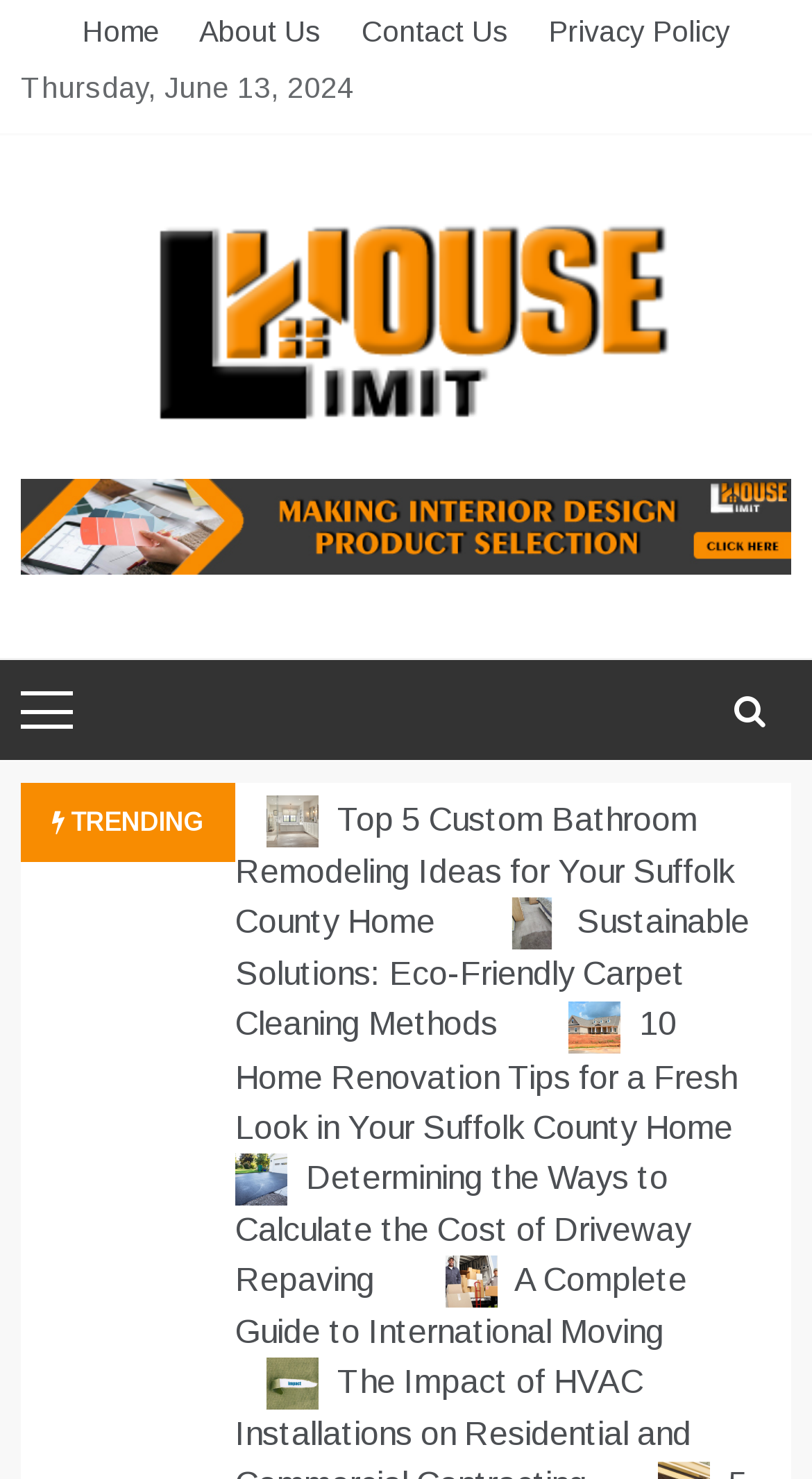How many links are there in the main navigation menu?
Refer to the image and answer the question using a single word or phrase.

4